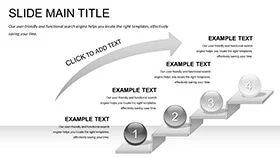Provide a short answer using a single word or phrase for the following question: 
What is the overall design of the PowerPoint slide?

Sleek and professional